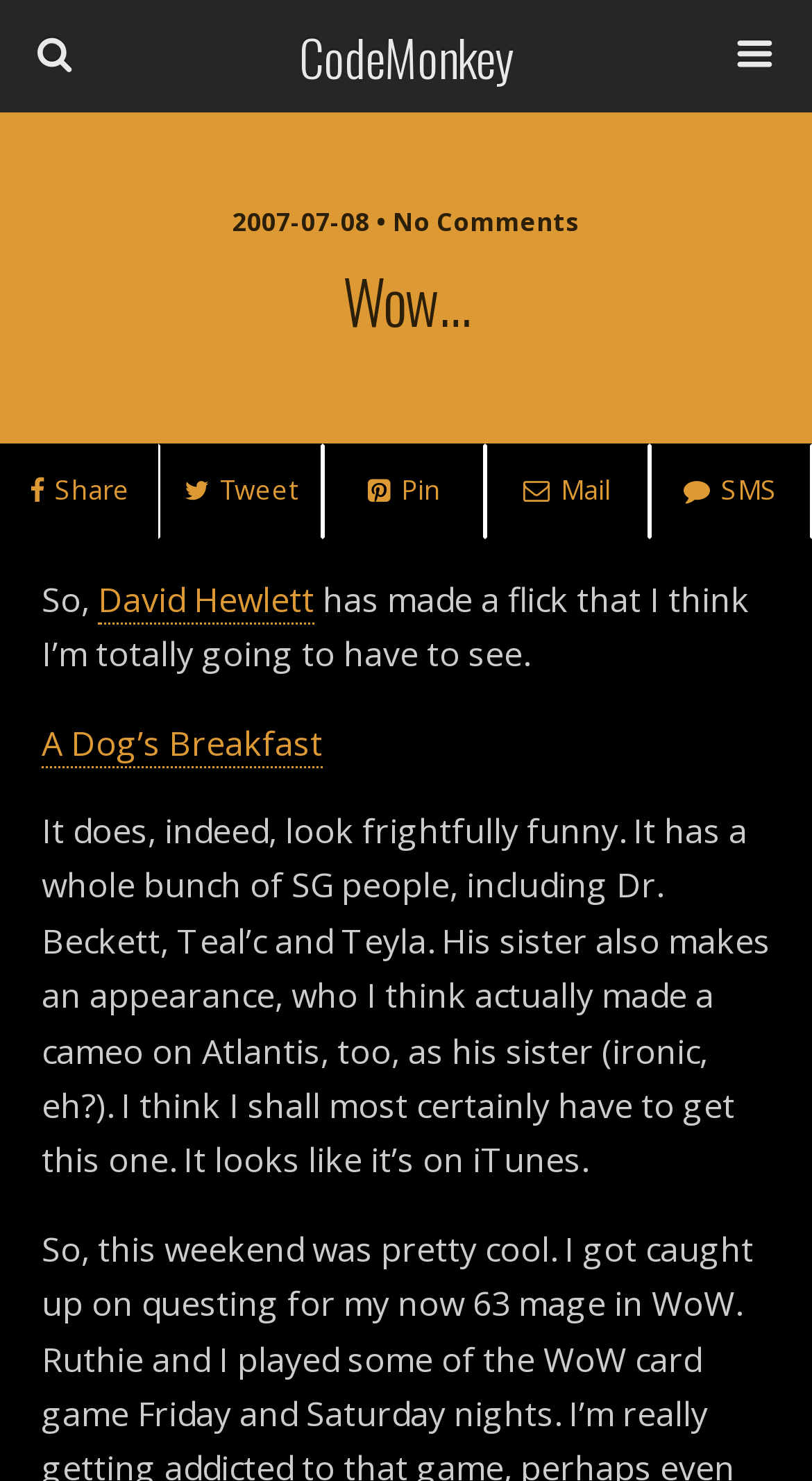Offer a detailed explanation of the webpage layout and contents.

This webpage appears to be a blog post or article about a movie called "A Dog's Breakfast" directed by David Hewlett. At the top of the page, there is a header section with a link to "CodeMonkey" on the right side, and a search bar with a "Search" button on the left side. 

Below the header section, there is a date and comment count indicator, "2007-07-08 • No Comments", positioned roughly in the middle of the page. 

The main content of the page is a blog post with a heading "Wow…" that spans the entire width of the page. The post starts with a brief introduction, followed by a link to "David Hewlett", and then a paragraph describing the movie. The text mentions that the movie features several actors from Stargate, including Dr. Beckett, Teal'c, and Teyla, and that it is available on iTunes.

On the left side of the page, below the header section, there are four social media links: "Share", "Tweet", "Pin", and "Mail", each represented by an icon.